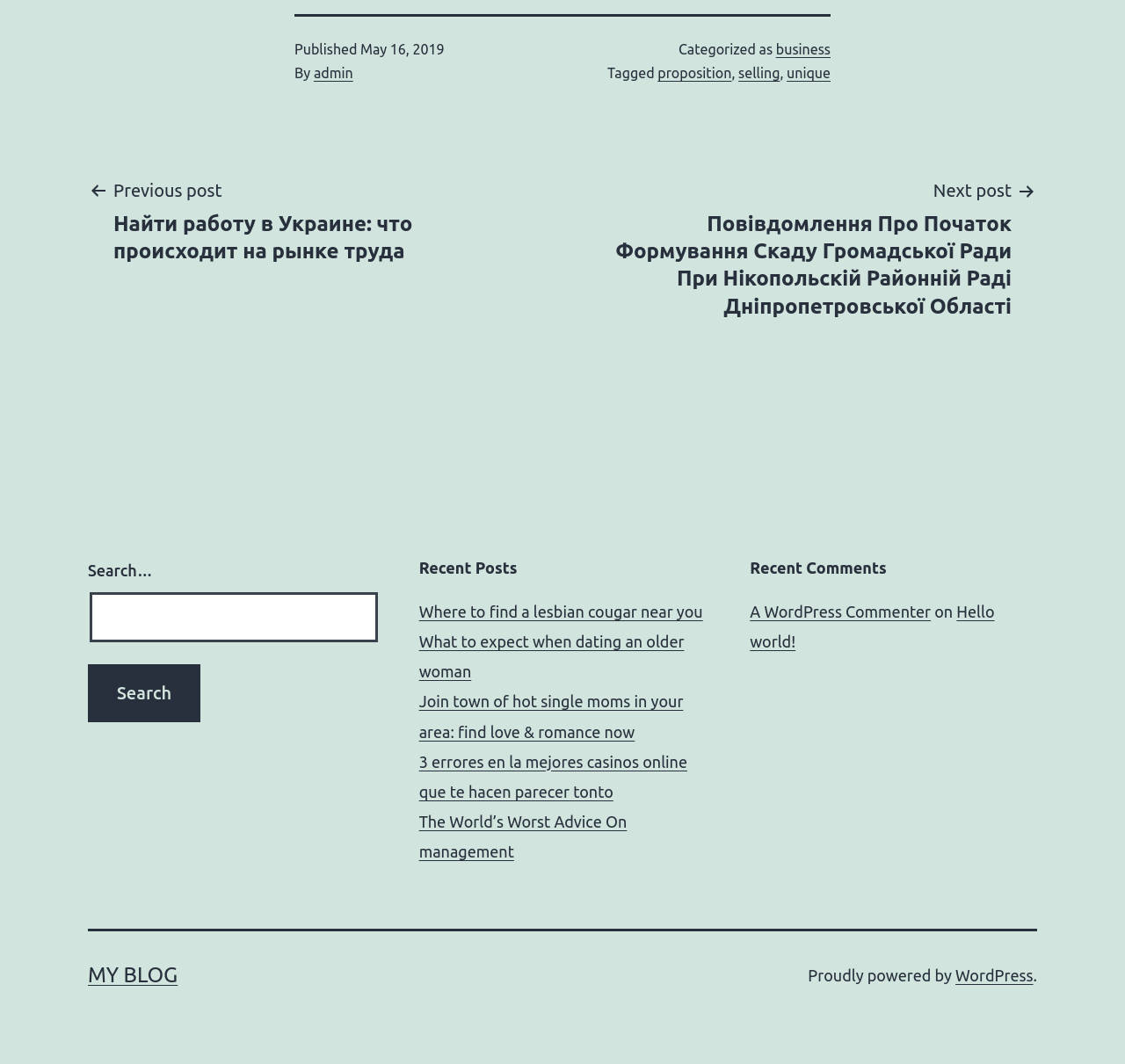What is the name of the blog?
Give a detailed explanation using the information visible in the image.

I found the name of the blog by looking at the top section, where it says 'MY BLOG'.